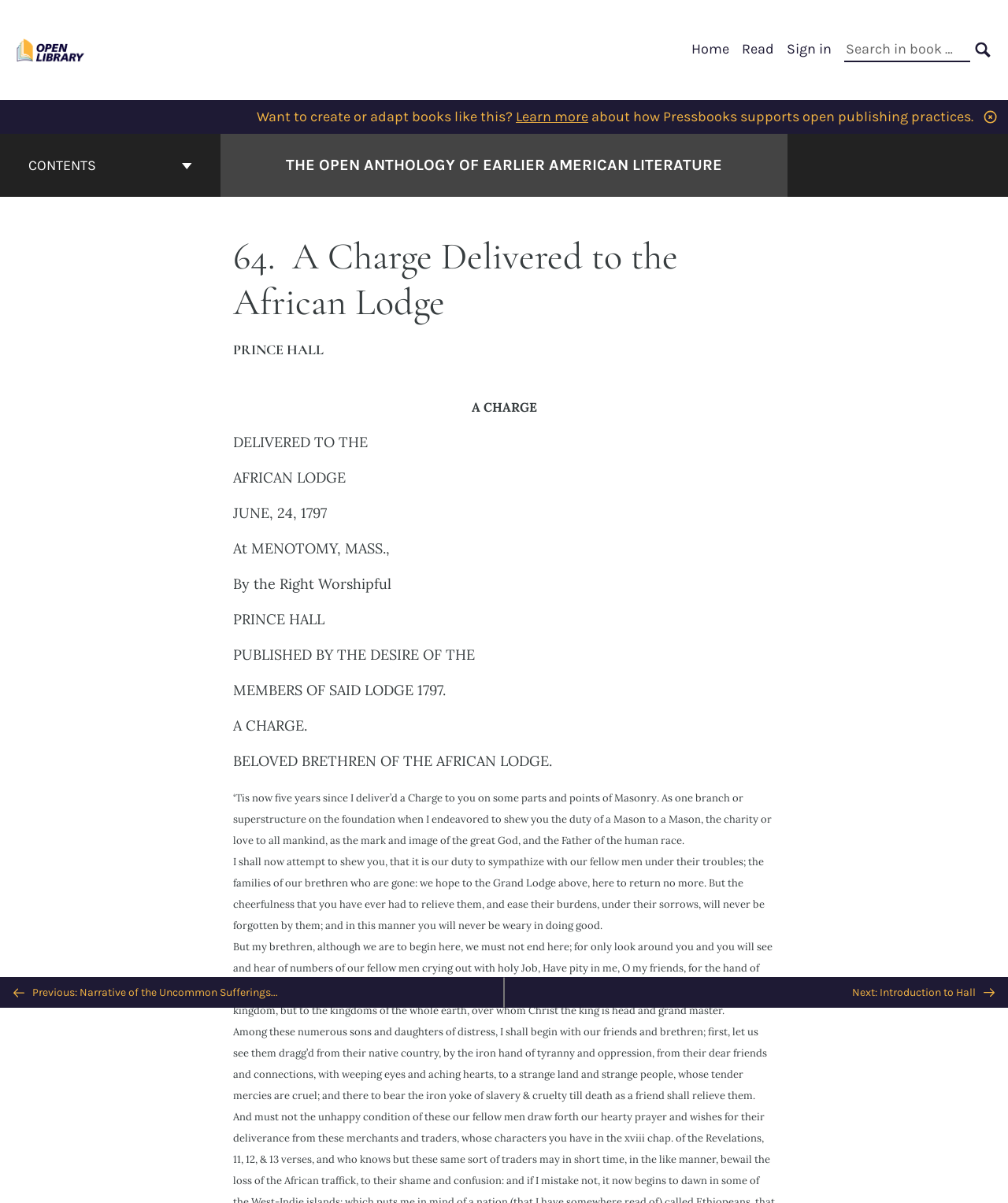How many links are in the primary navigation?
Utilize the information in the image to give a detailed answer to the question.

I counted the links in the primary navigation section, which are 'Home', 'Read', and 'Sign in'.